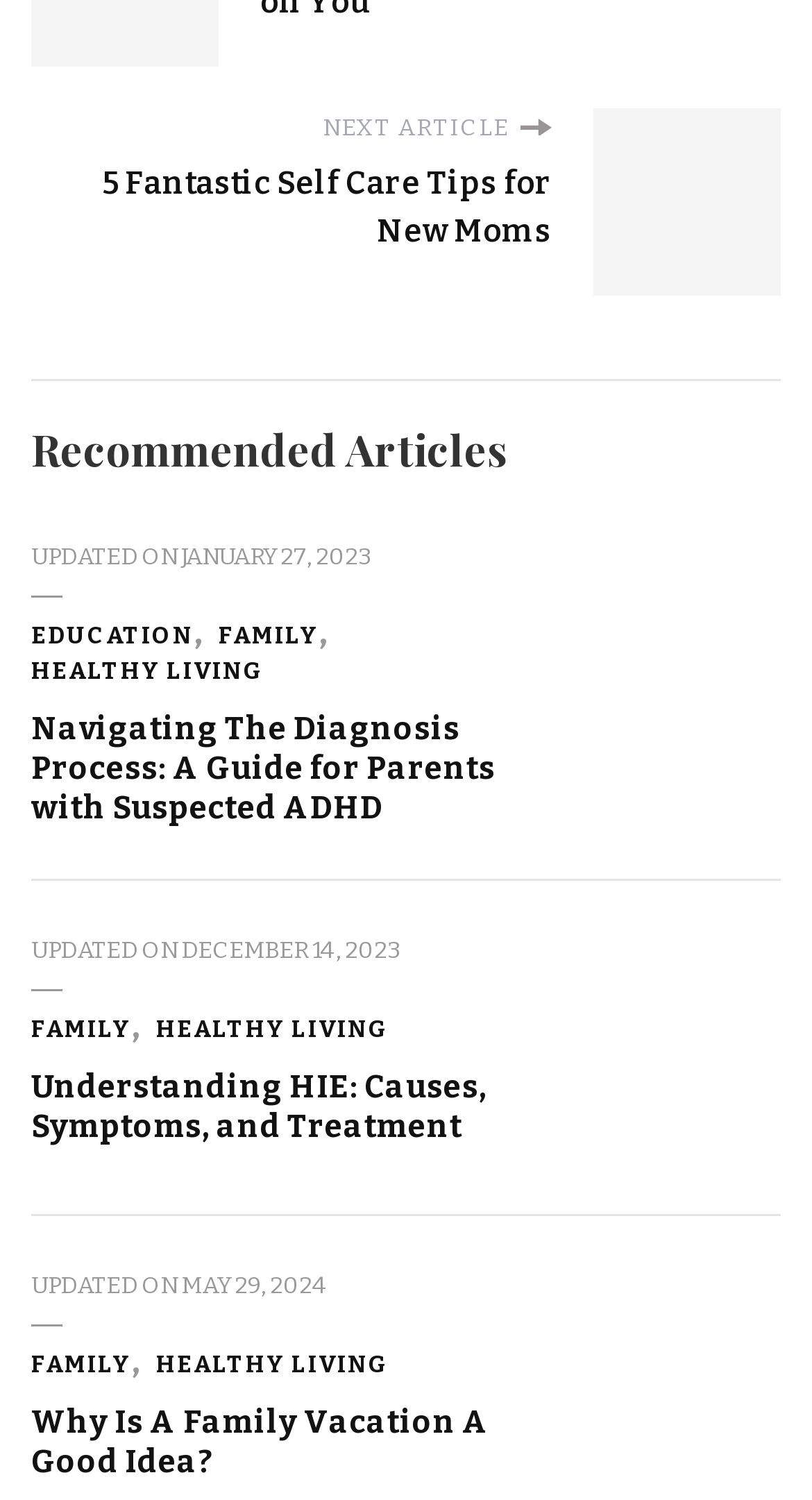Identify the bounding box coordinates of the clickable region required to complete the instruction: "Learn about understanding HIE causes symptoms and treatment". The coordinates should be given as four float numbers within the range of 0 and 1, i.e., [left, top, right, bottom].

[0.038, 0.712, 0.628, 0.764]